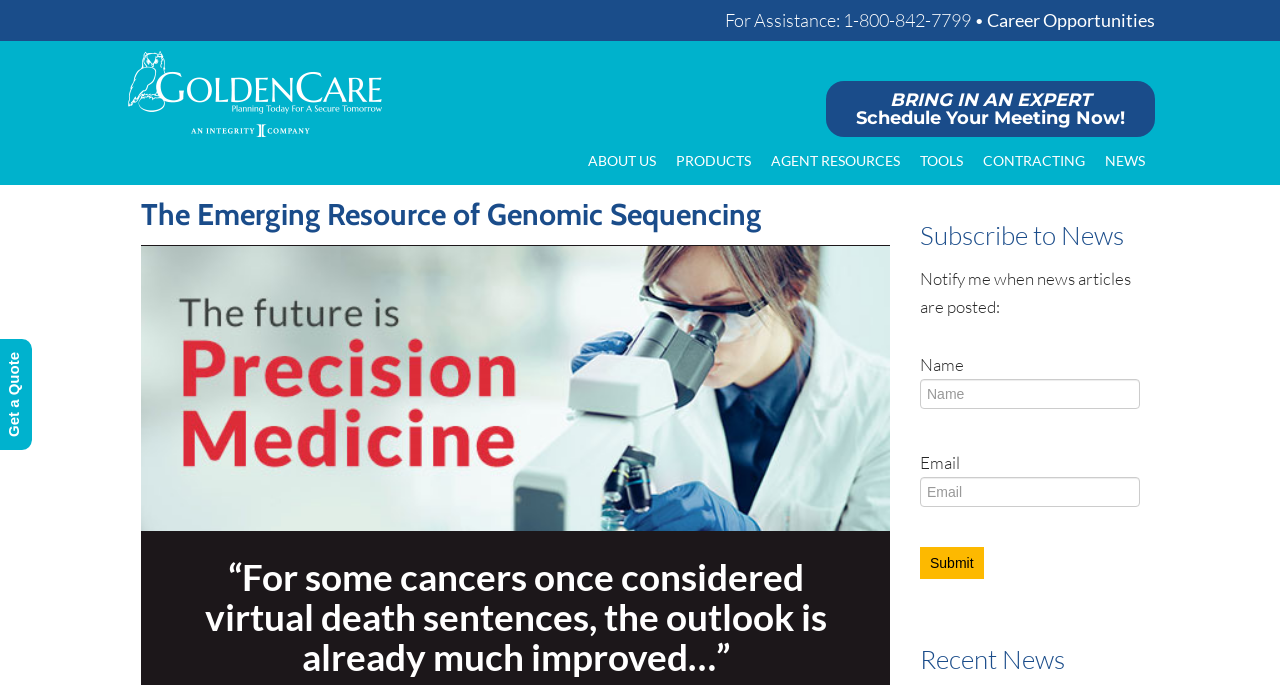Please find the bounding box coordinates of the element that you should click to achieve the following instruction: "Click the 'Career Opportunities' link". The coordinates should be presented as four float numbers between 0 and 1: [left, top, right, bottom].

[0.771, 0.013, 0.902, 0.045]